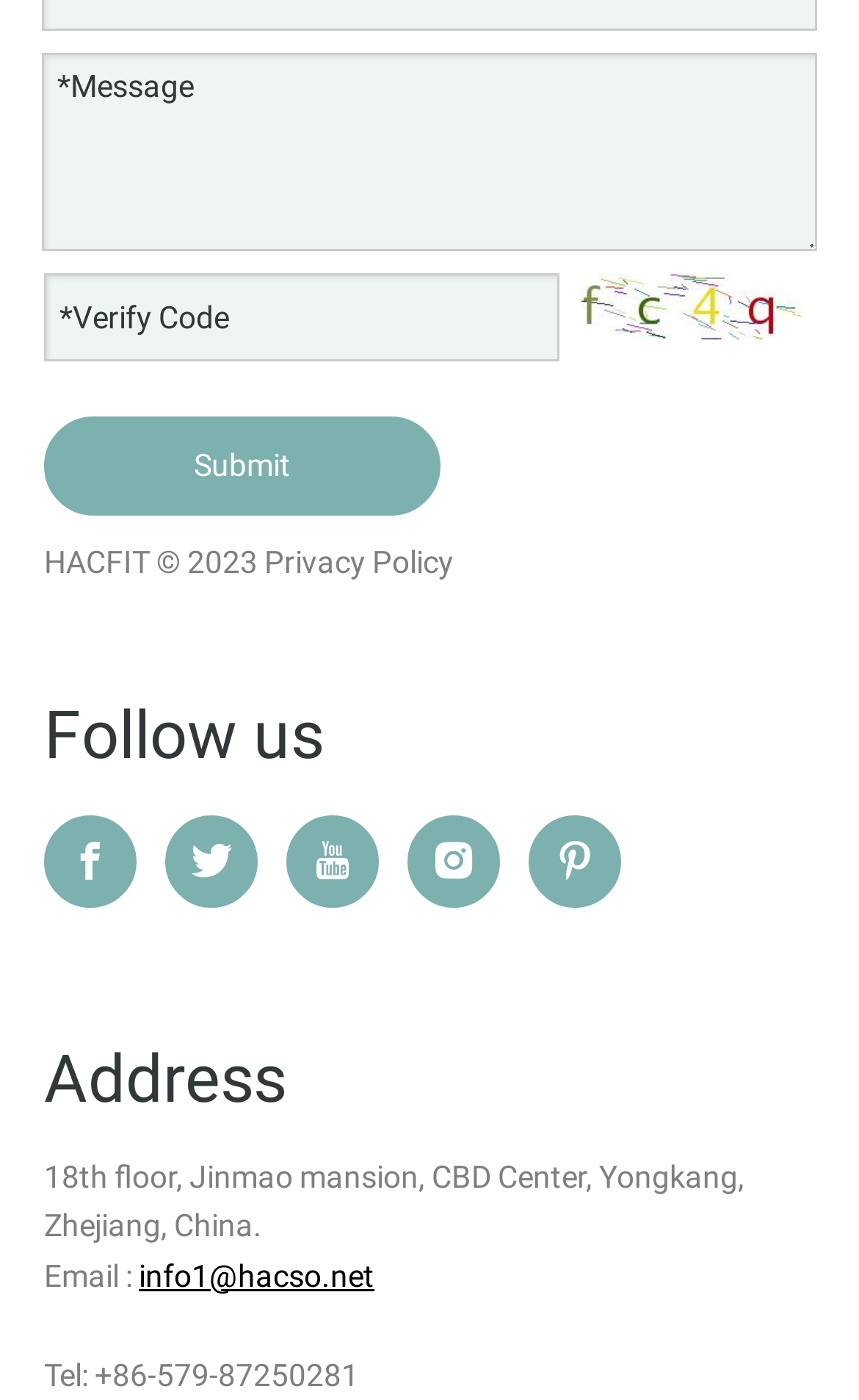Find the bounding box coordinates for the UI element whose description is: "aria-label="Pinterest" title="Pinterest"". The coordinates should be four float numbers between 0 and 1, in the format [left, top, right, bottom].

[0.615, 0.582, 0.723, 0.648]